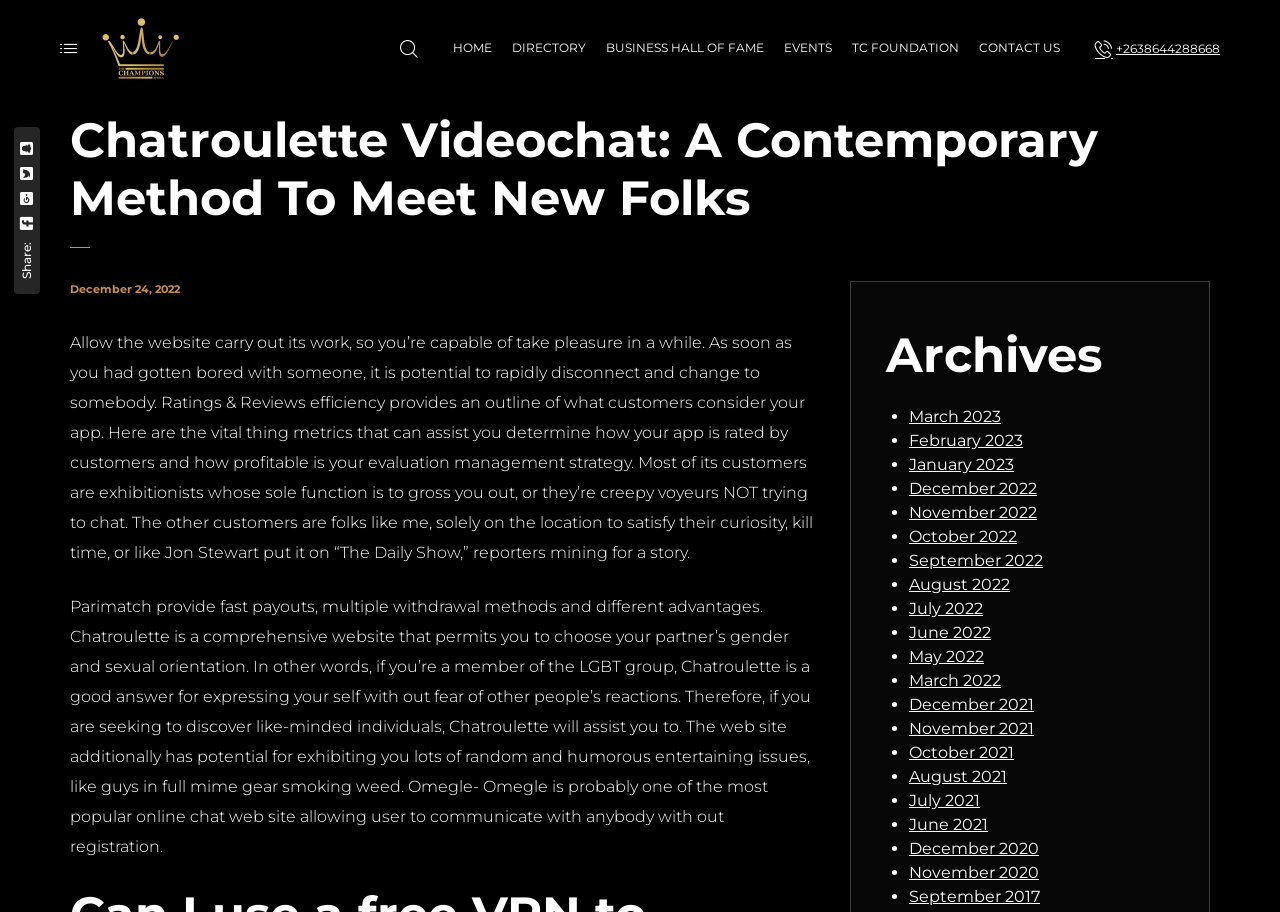Determine the coordinates of the bounding box for the clickable area needed to execute this instruction: "Click the March 2023 archive link".

[0.71, 0.446, 0.782, 0.467]